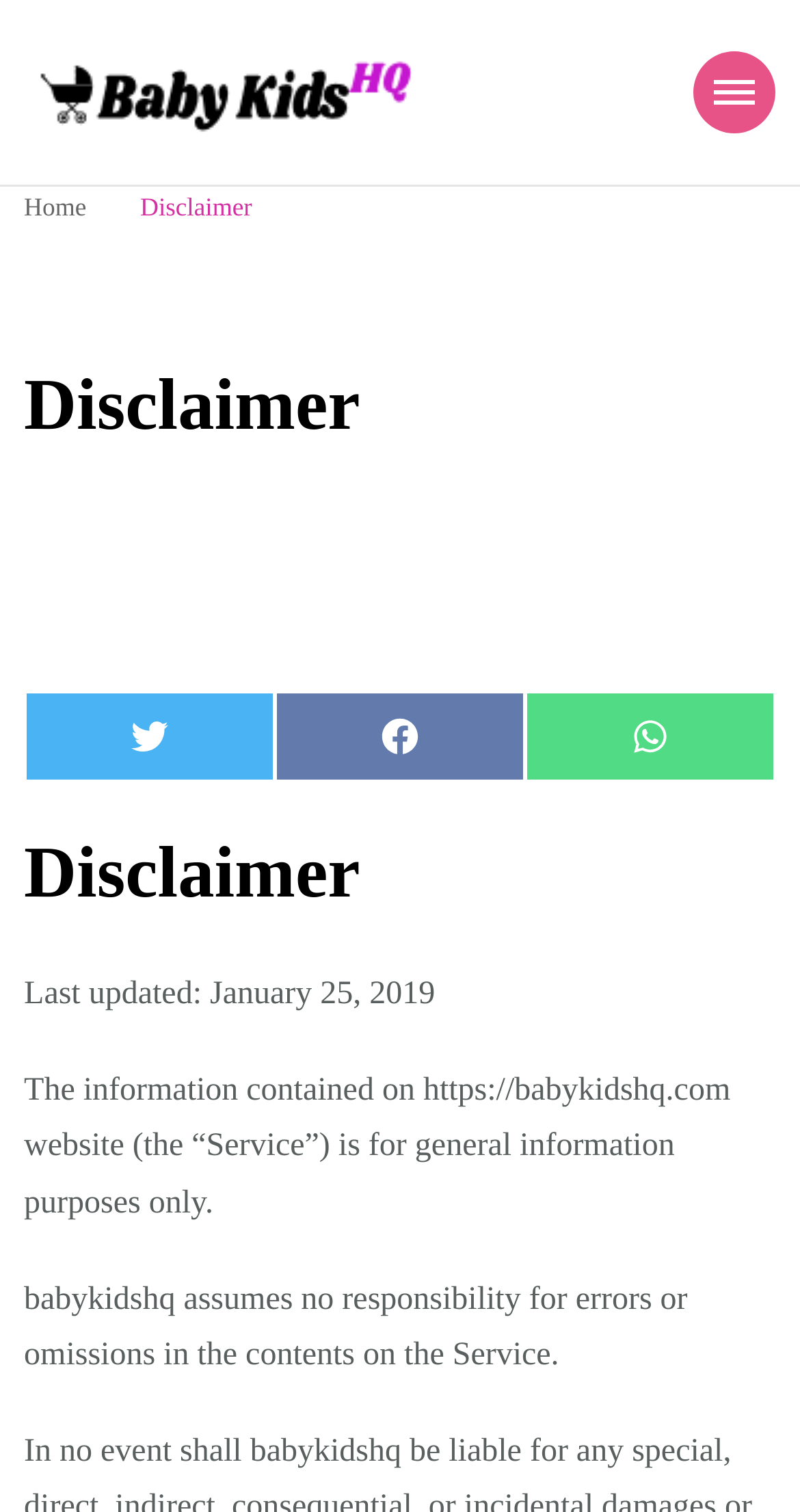Refer to the screenshot and answer the following question in detail:
How many social media sharing options are available?

There are three social media sharing options available on the webpage, which are 'Share on Twitter', 'Share on Facebook', and 'Share on WhatsApp'. These options can be found in the middle of the webpage.